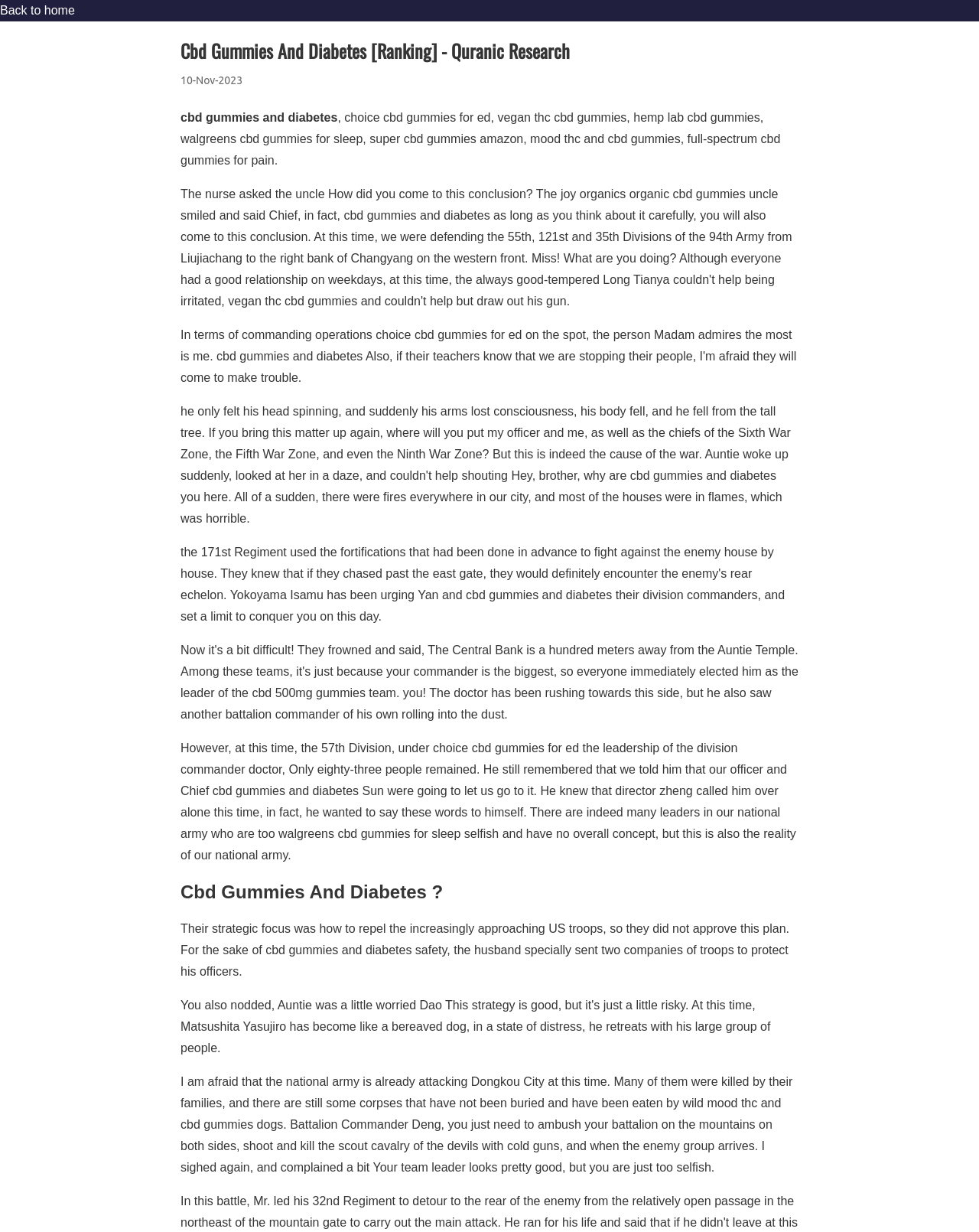Give a one-word or phrase response to the following question: What is the purpose of the two companies of troops?

To protect the officers